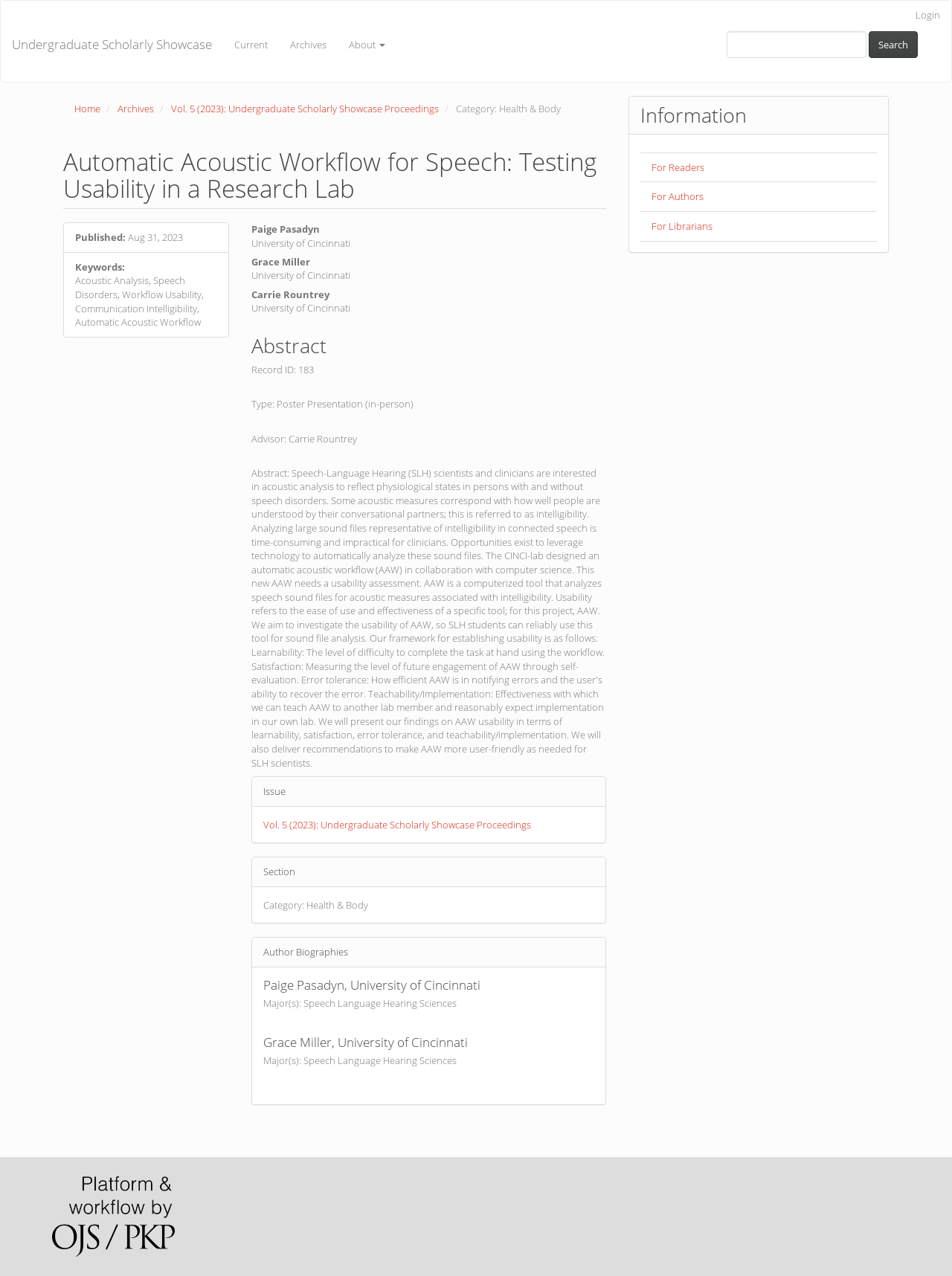What is the type of presentation of the article?
Please utilize the information in the image to give a detailed response to the question.

I found the answer by looking at the 'Article Details' section, where it says 'Type: Poster Presentation (in-person)'.